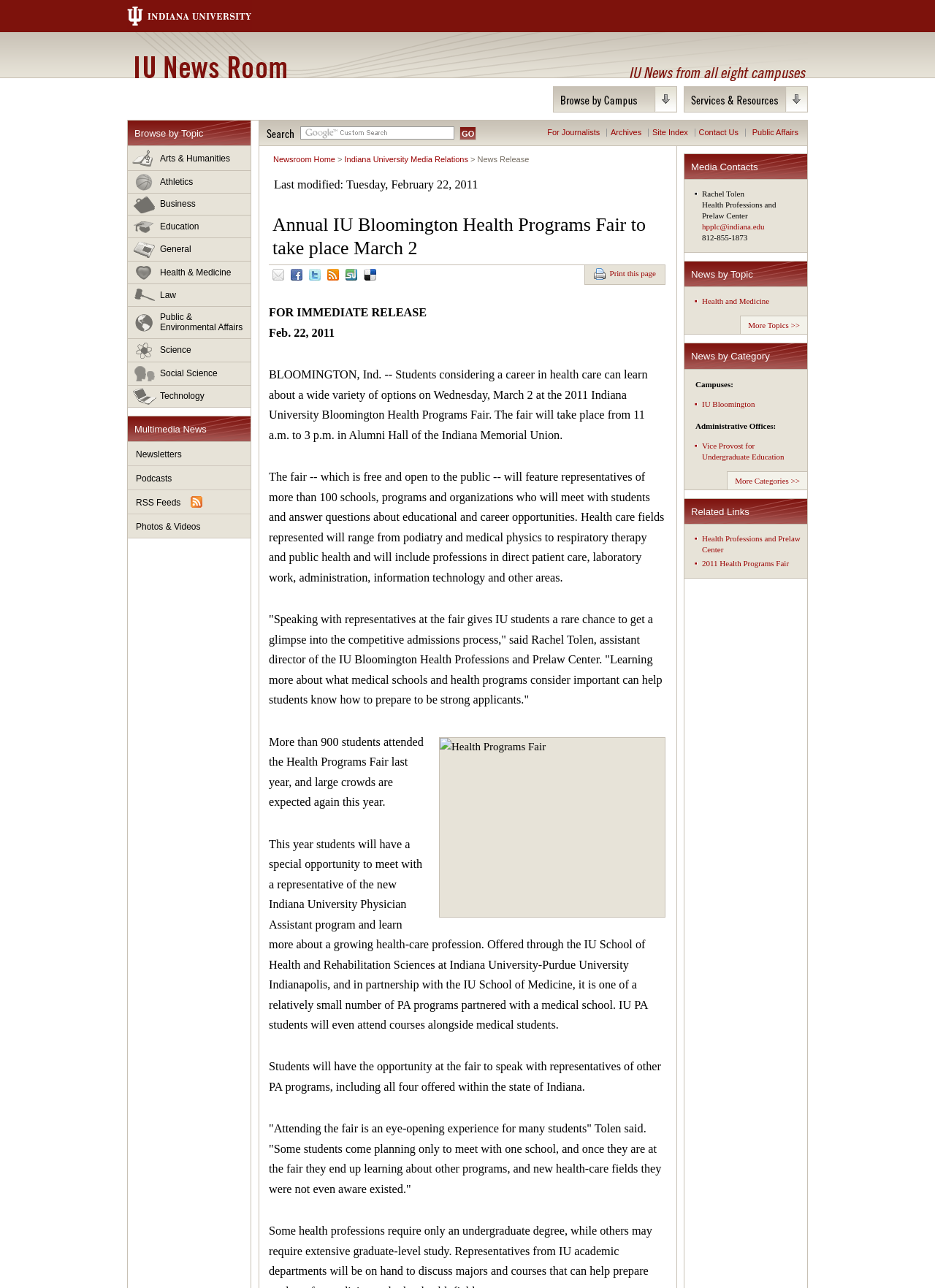What is the time of the Health Programs Fair?
Provide a well-explained and detailed answer to the question.

The answer can be found in the main content of the webpage, where it is stated that 'The fair will take place from 11 a.m. to 3 p.m. in Alumni Hall of the Indiana Memorial Union.'